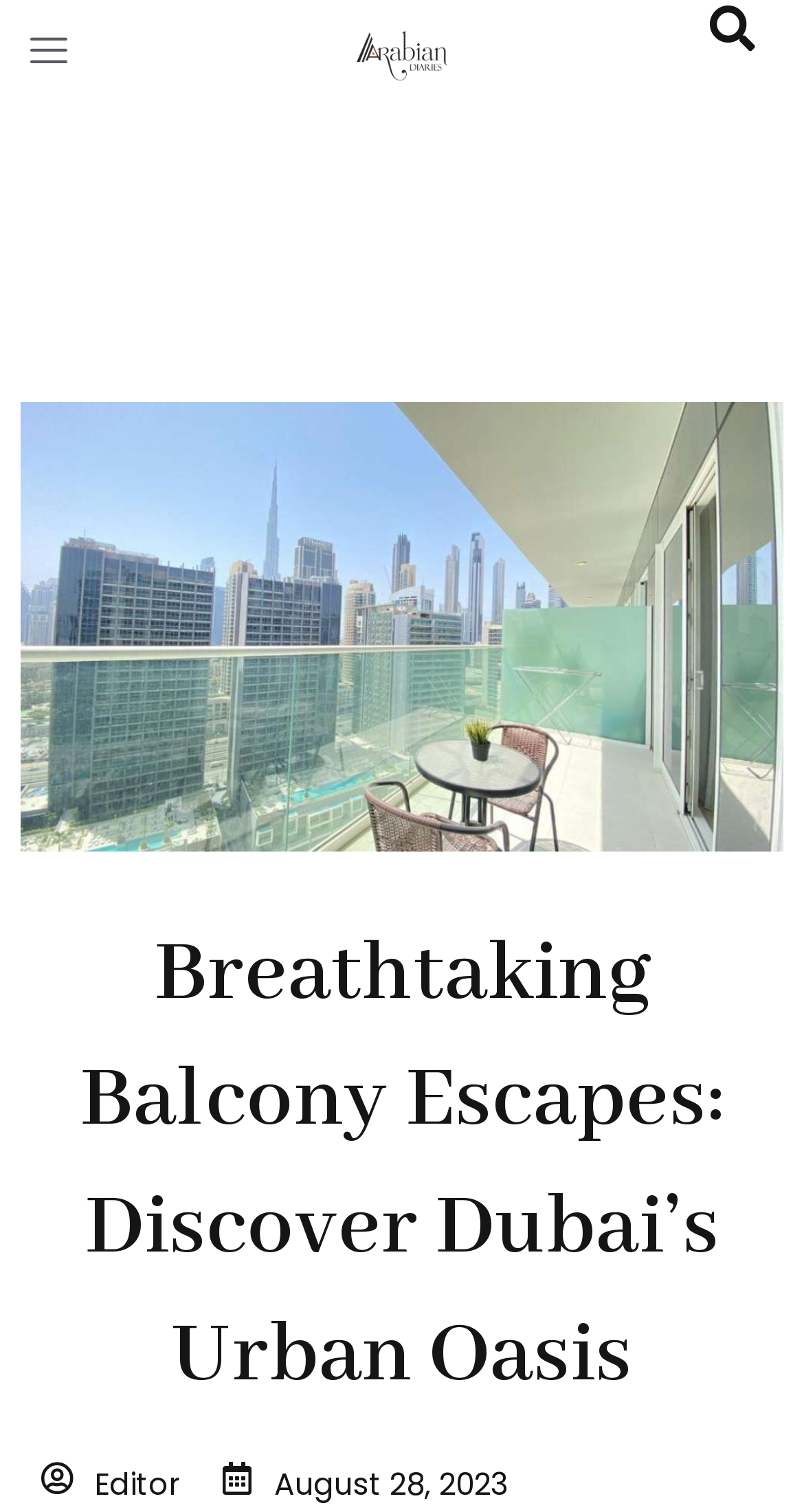Extract the primary header of the webpage and generate its text.

Breathtaking Balcony Escapes: Discover Dubai’s Urban Oasis